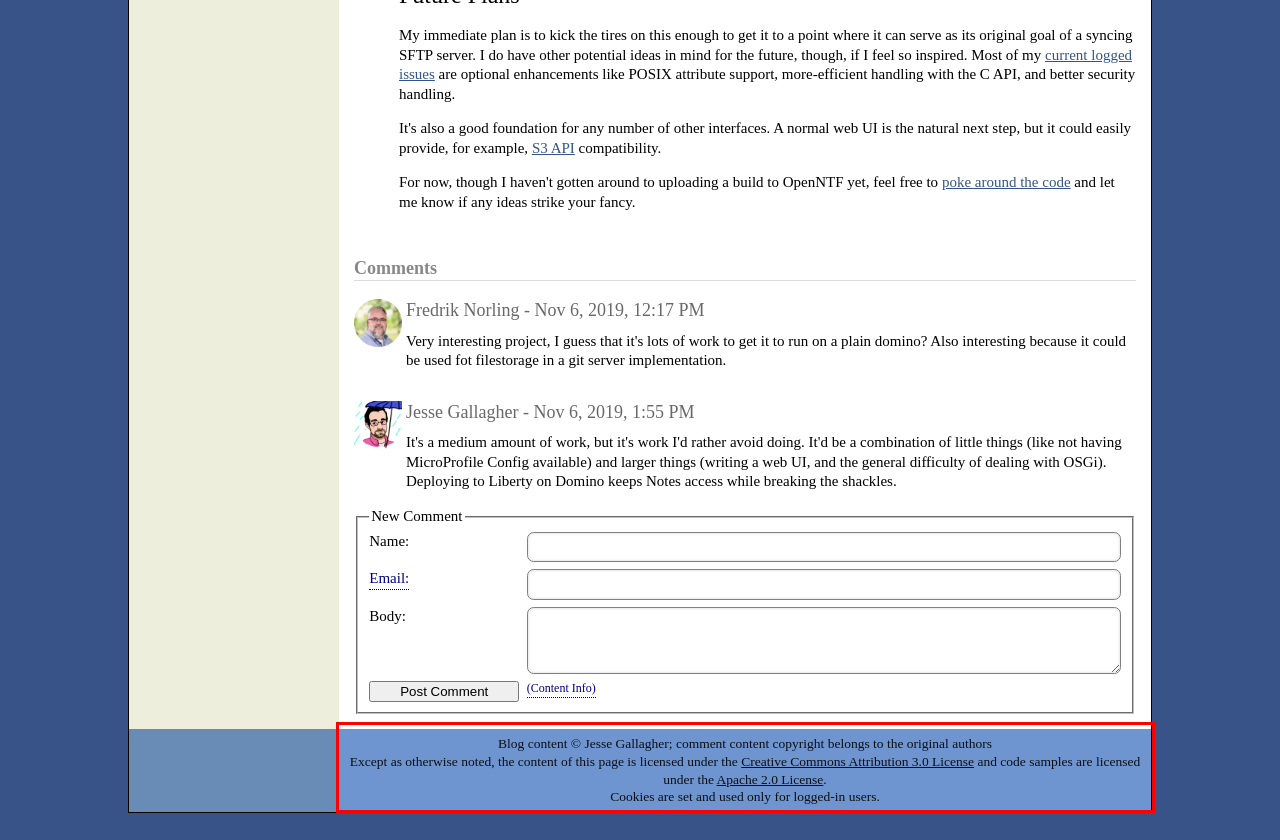Perform OCR on the text inside the red-bordered box in the provided screenshot and output the content.

Blog content © Jesse Gallagher; comment content copyright belongs to the original authors Except as otherwise noted, the content of this page is licensed under the Creative Commons Attribution 3.0 License and code samples are licensed under the Apache 2.0 License. Cookies are set and used only for logged-in users.